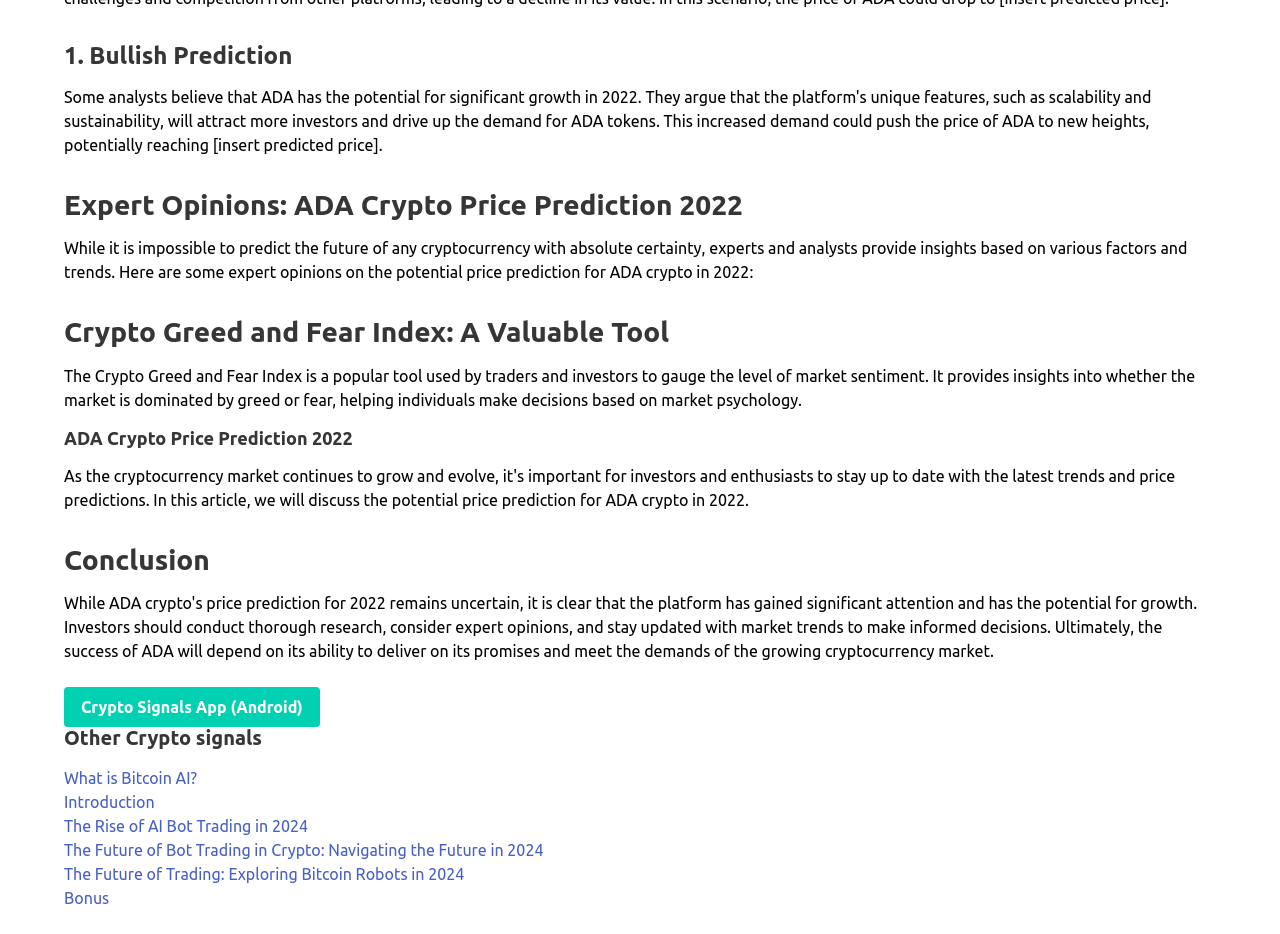What is the purpose of the Crypto Greed and Fear Index?
Provide a detailed and well-explained answer to the question.

The purpose of the Crypto Greed and Fear Index can be determined by reading the text associated with the heading 'Crypto Greed and Fear Index: A Valuable Tool'. The text states that the index 'provides insights into whether the market is dominated by greed or fear, helping individuals make decisions based on market psychology'. This suggests that the purpose of the index is to gauge market sentiment.